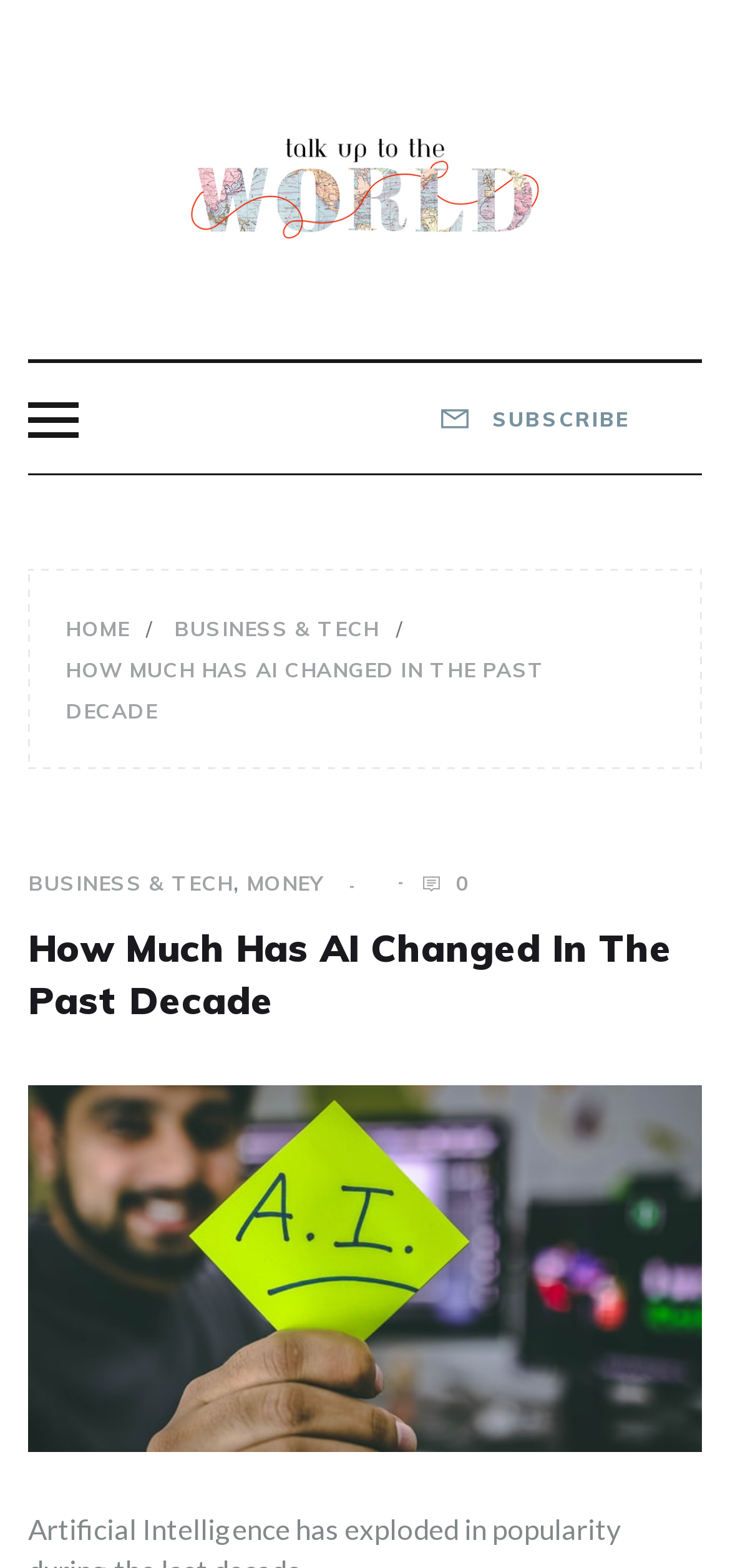What is the name of the website?
Answer briefly with a single word or phrase based on the image.

Talk Up to the World